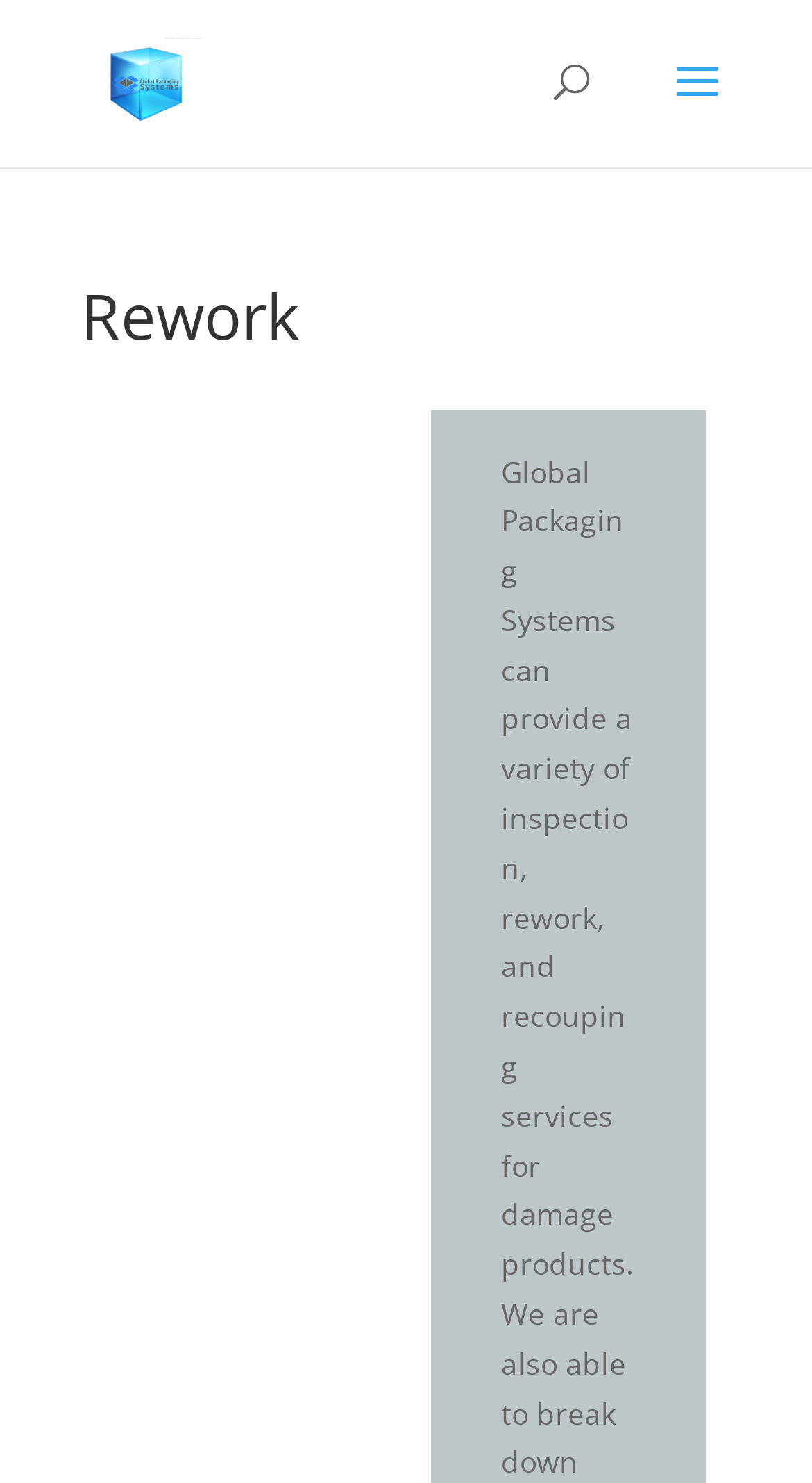Based on the element description alt="Global Packaging Systems", identify the bounding box of the UI element in the given webpage screenshot. The coordinates should be in the format (top-left x, top-left y, bottom-right x, bottom-right y) and must be between 0 and 1.

[0.11, 0.04, 0.248, 0.067]